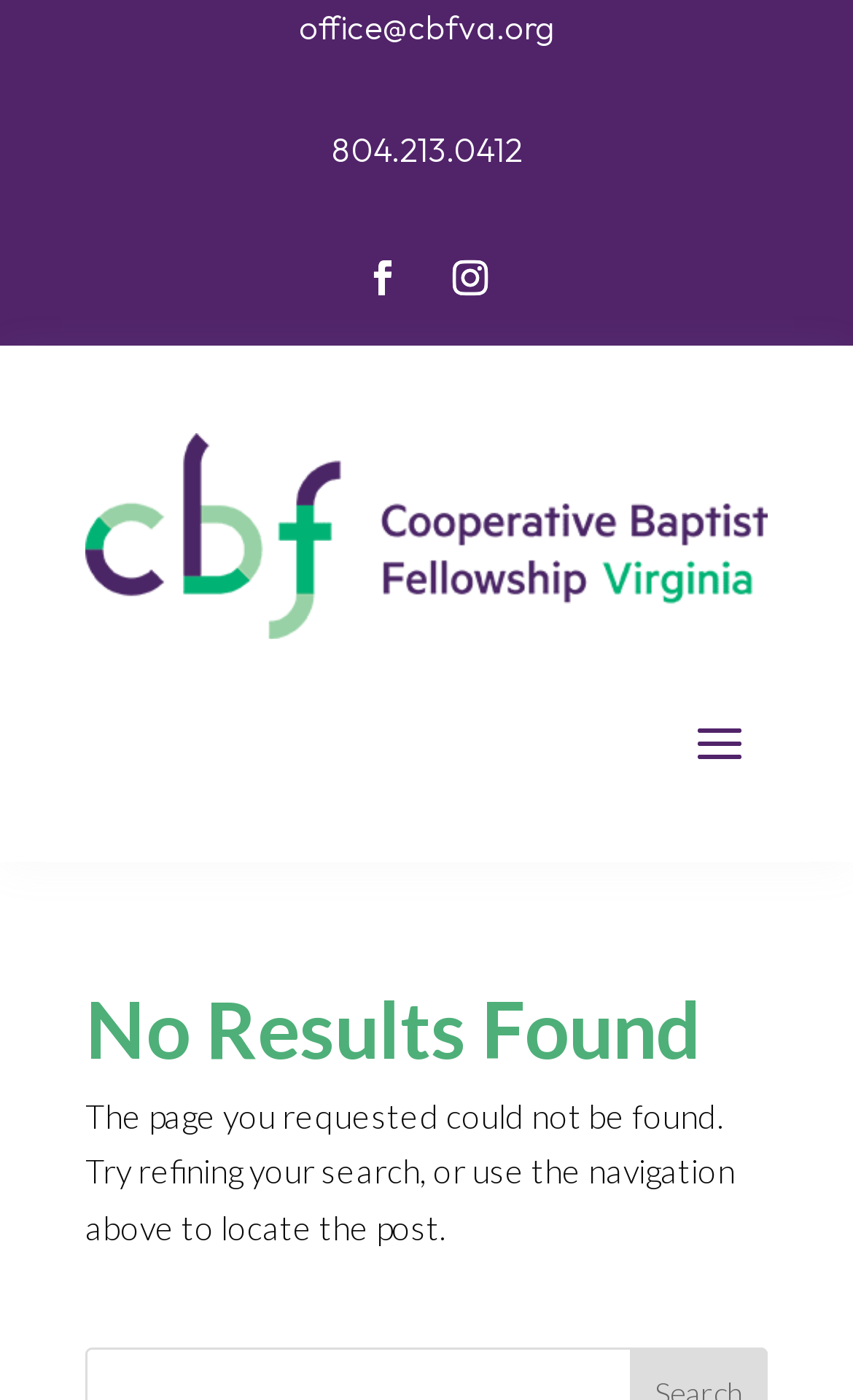Offer a detailed explanation of the webpage layout and contents.

The webpage displays a 404 error message, indicating that the requested page could not be found. At the top of the page, there is a logo of CBF Virginia, which is centered horizontally and takes up most of the width. Below the logo, there are three social media links, represented by icons, aligned horizontally and centered.

On the top-right corner, there is a contact information section, which includes an email address "office@cbfva.org" and a phone number "804.213.0412". These text elements are positioned close to each other.

The main content of the page is an article section, which takes up most of the page's height. It contains a heading "No Results Found" at the top, followed by a paragraph of text that explains the error and suggests refining the search or using the navigation above to locate the post. This text is positioned near the bottom of the page.